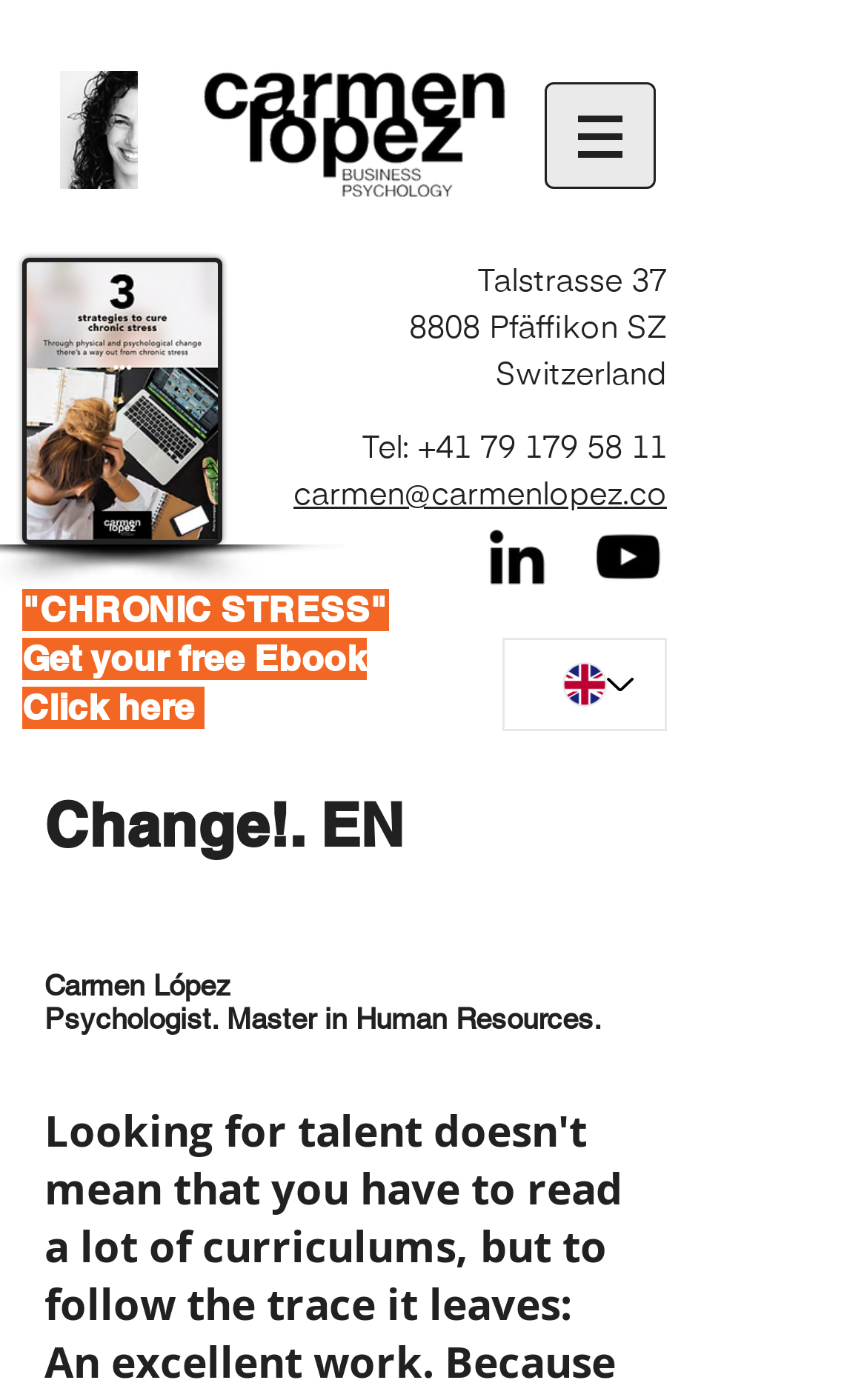What is the address of the psychologist's office?
Identify the answer in the screenshot and reply with a single word or phrase.

Talstrasse 37, 8808 Pfäffikon SZ, Switzerland